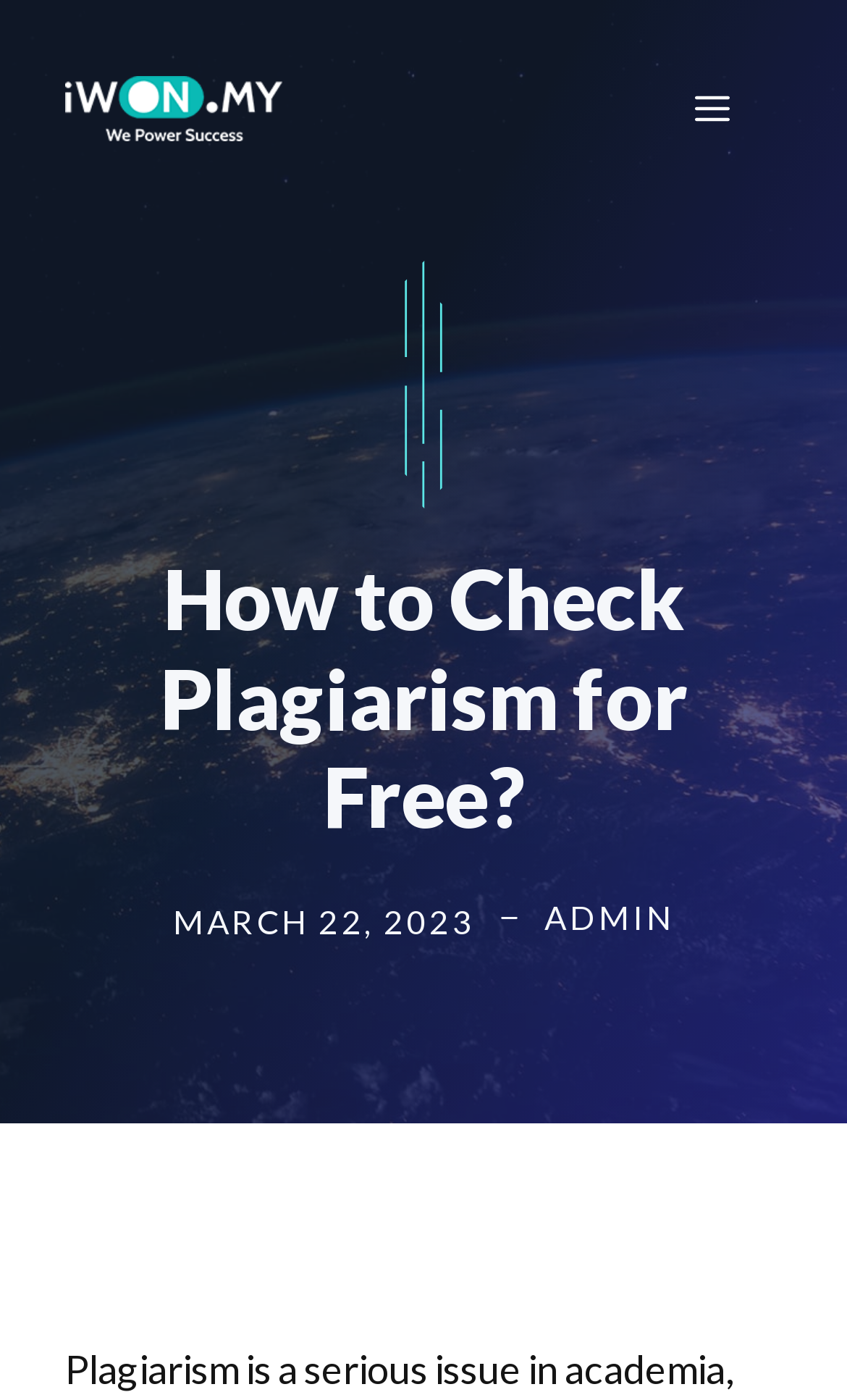Reply to the question with a single word or phrase:
What is the purpose of the button at the top right?

Menu